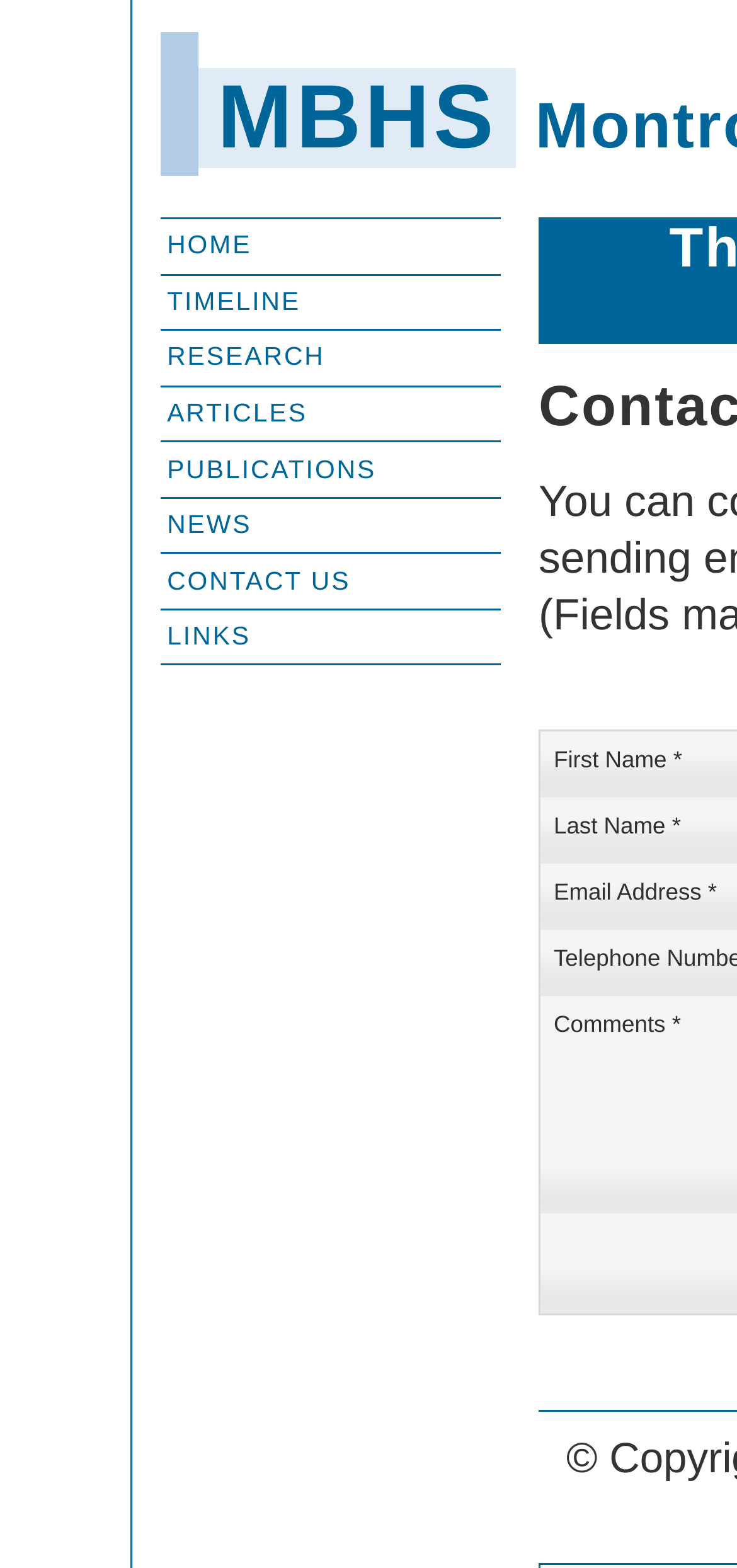Find the bounding box of the UI element described as follows: "Contact Us".

[0.227, 0.357, 0.671, 0.384]